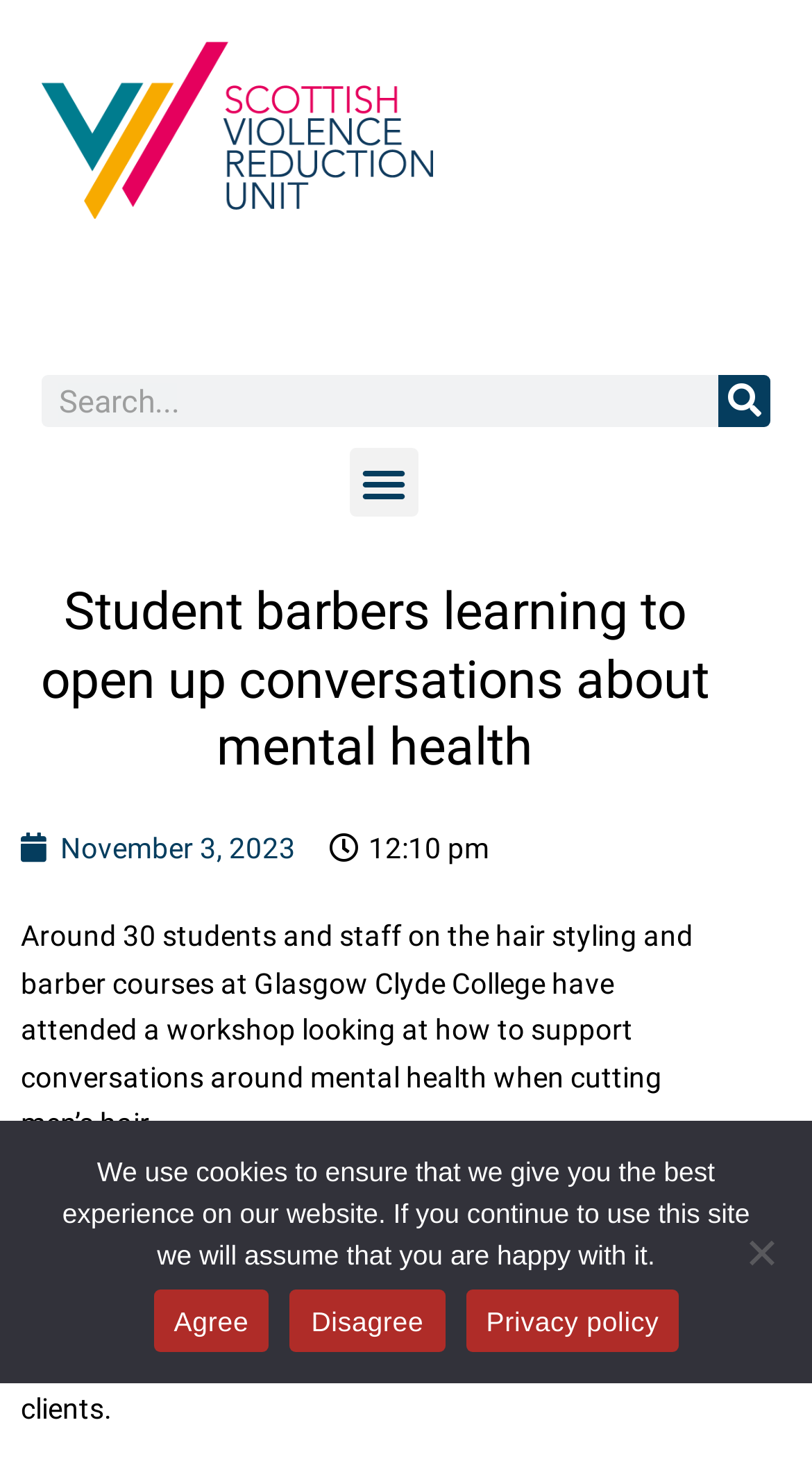Locate the bounding box coordinates of the clickable part needed for the task: "Click the Scottish Violence Reduction Unit official logo".

[0.051, 0.028, 0.535, 0.148]